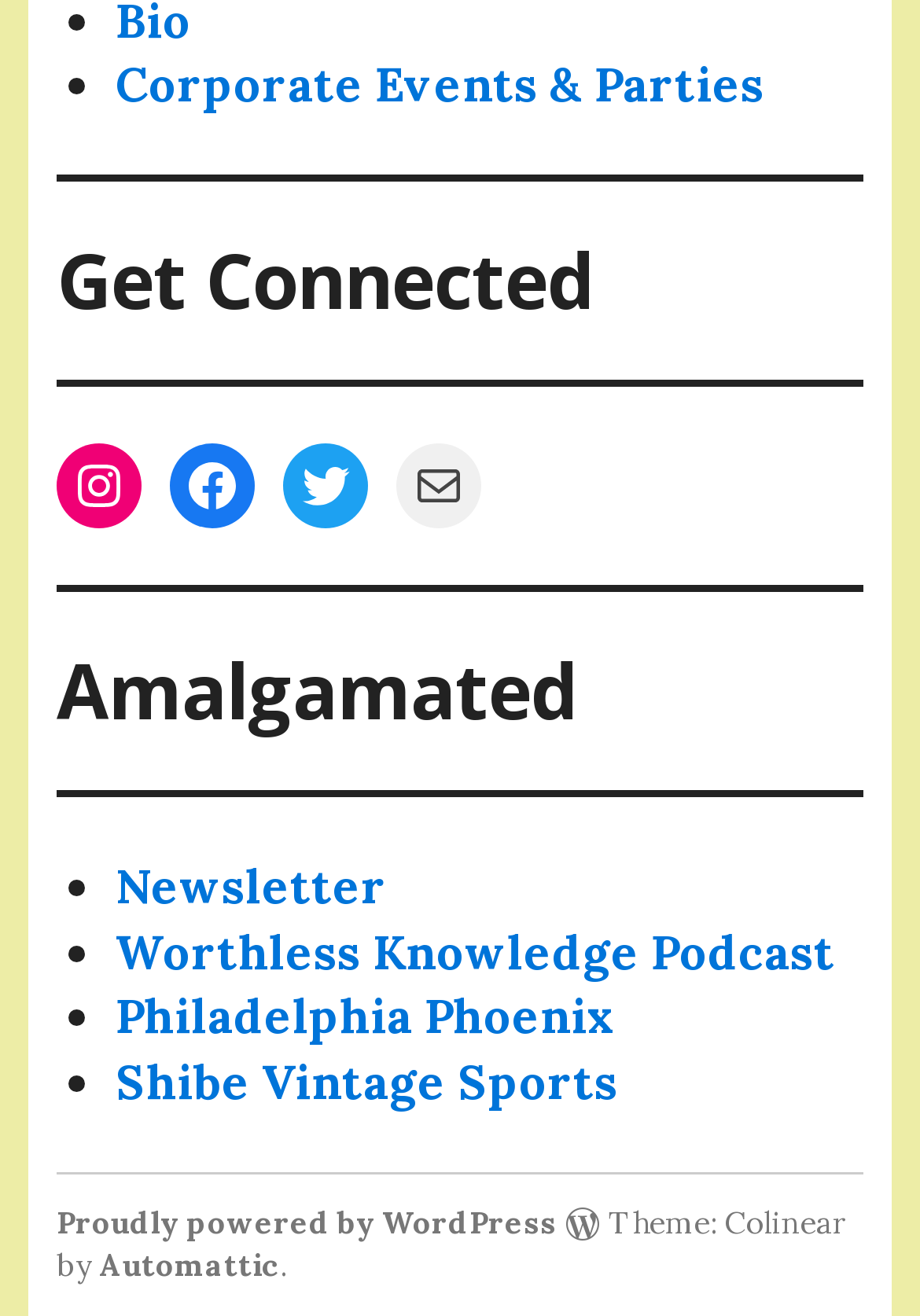Identify the bounding box coordinates for the element you need to click to achieve the following task: "follow facebook". The coordinates must be four float values ranging from 0 to 1, formatted as [left, top, right, bottom].

None